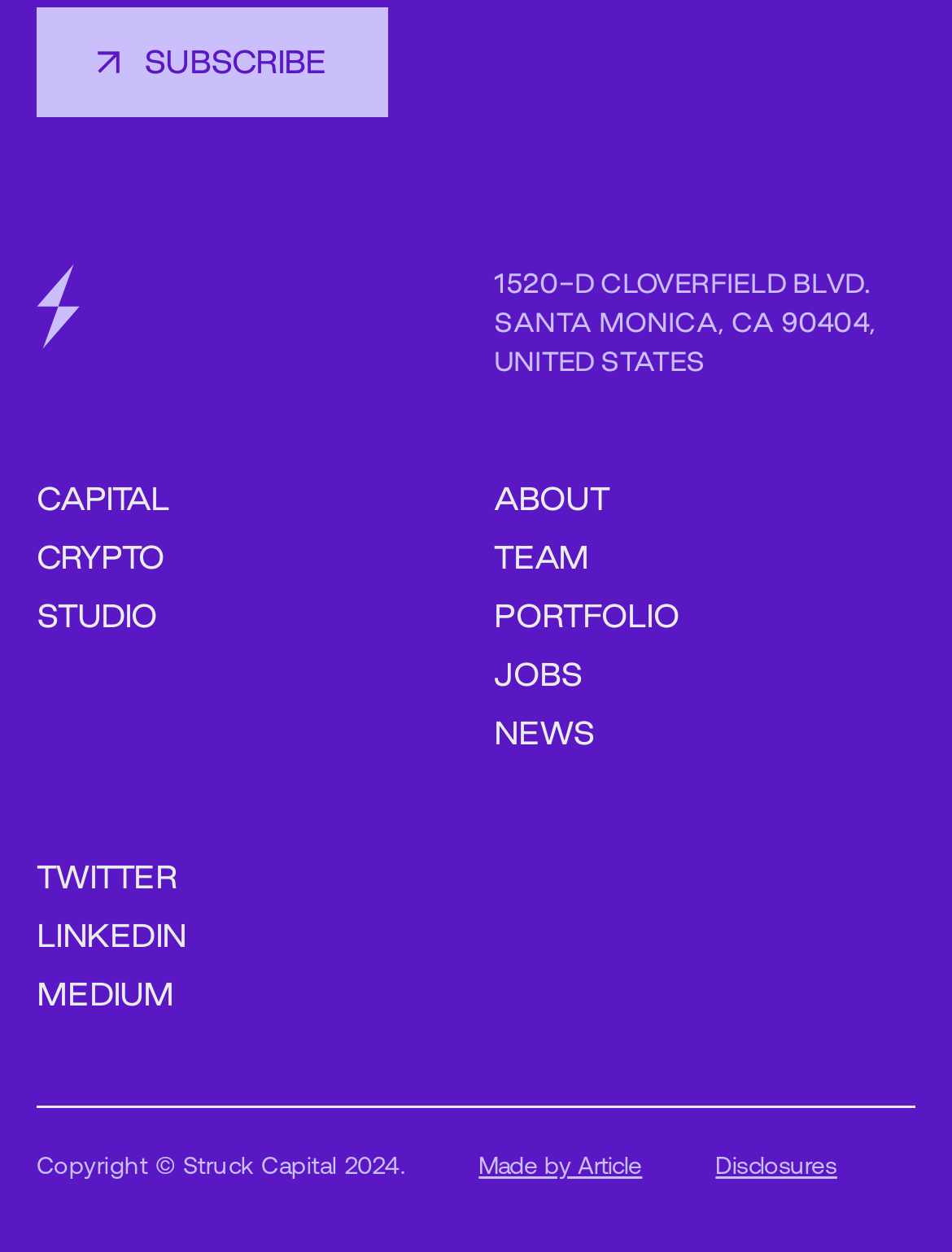Given the following UI element description: "News", find the bounding box coordinates in the webpage screenshot.

[0.519, 0.569, 0.624, 0.601]